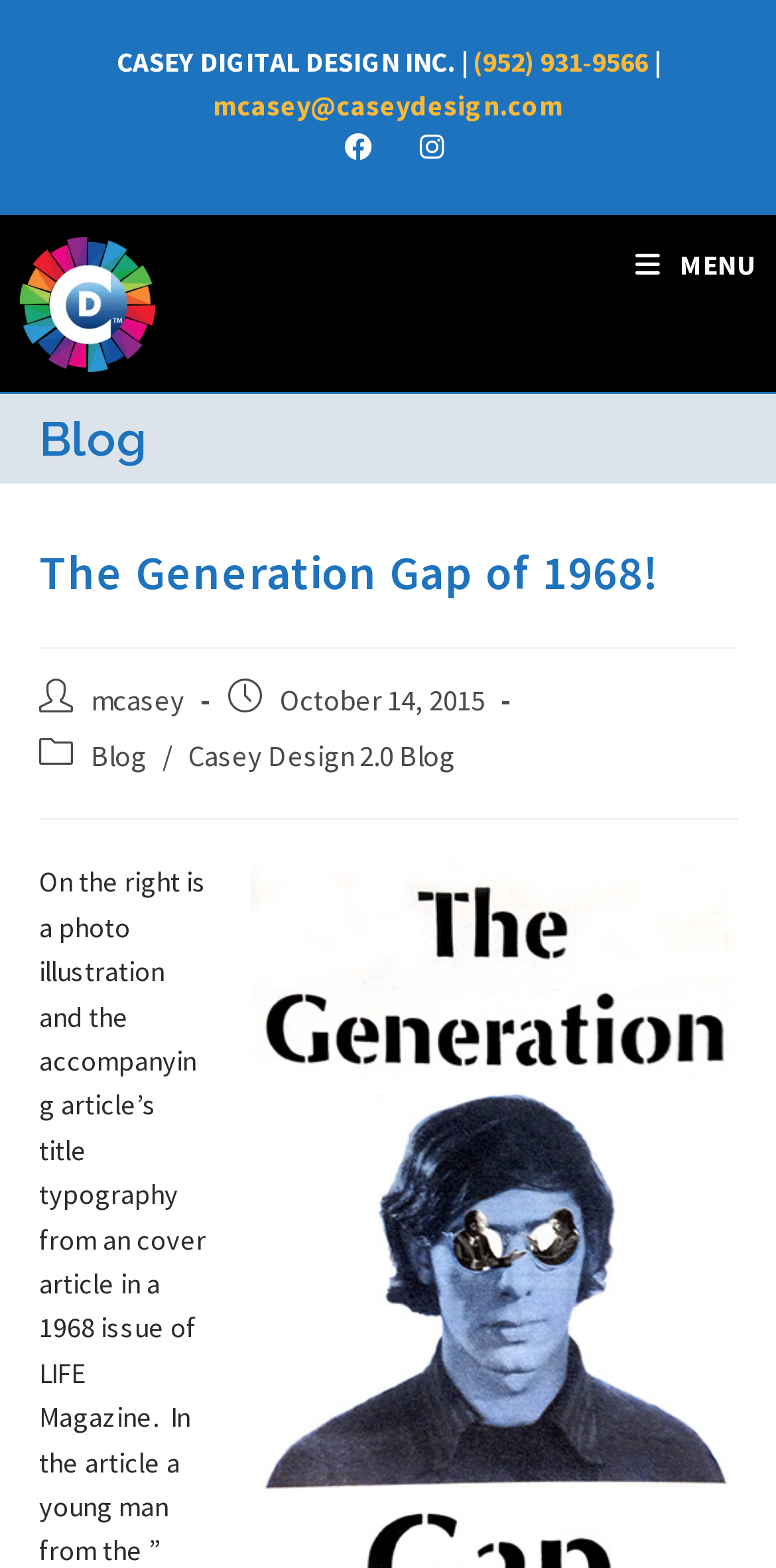Using the provided description mcasey, find the bounding box coordinates for the UI element. Provide the coordinates in (top-left x, top-left y, bottom-right x, bottom-right y) format, ensuring all values are between 0 and 1.

[0.117, 0.435, 0.237, 0.458]